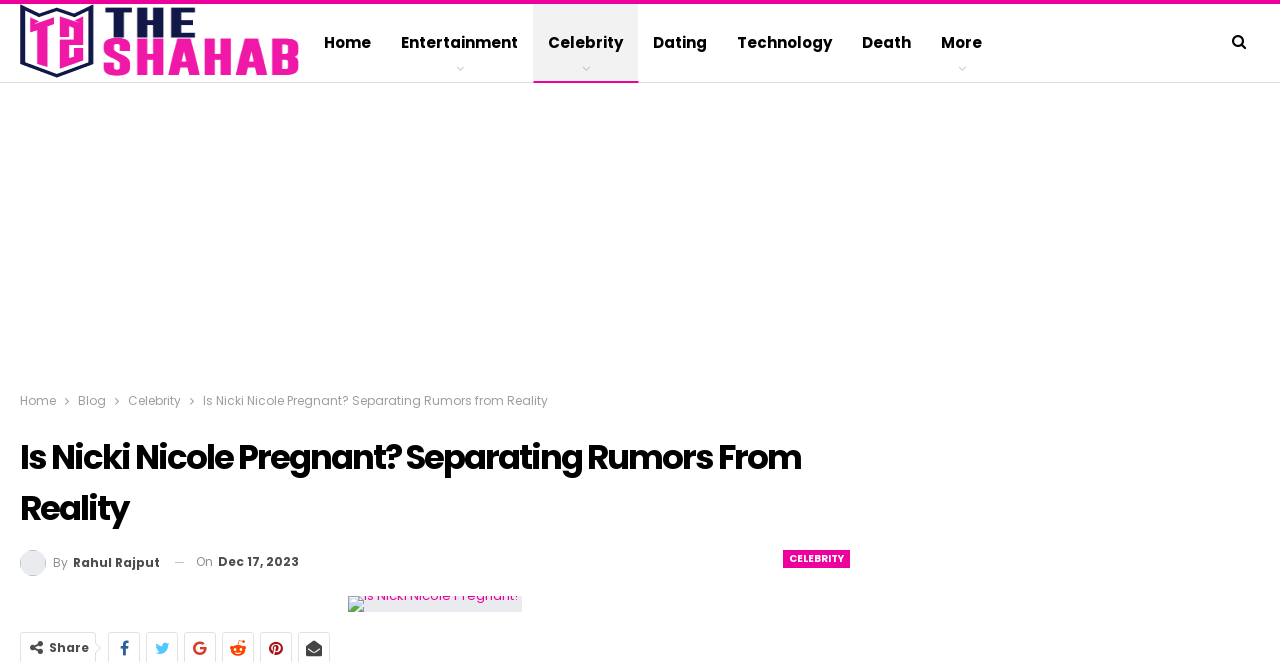Please find the bounding box for the UI component described as follows: "About Dilapidations".

None